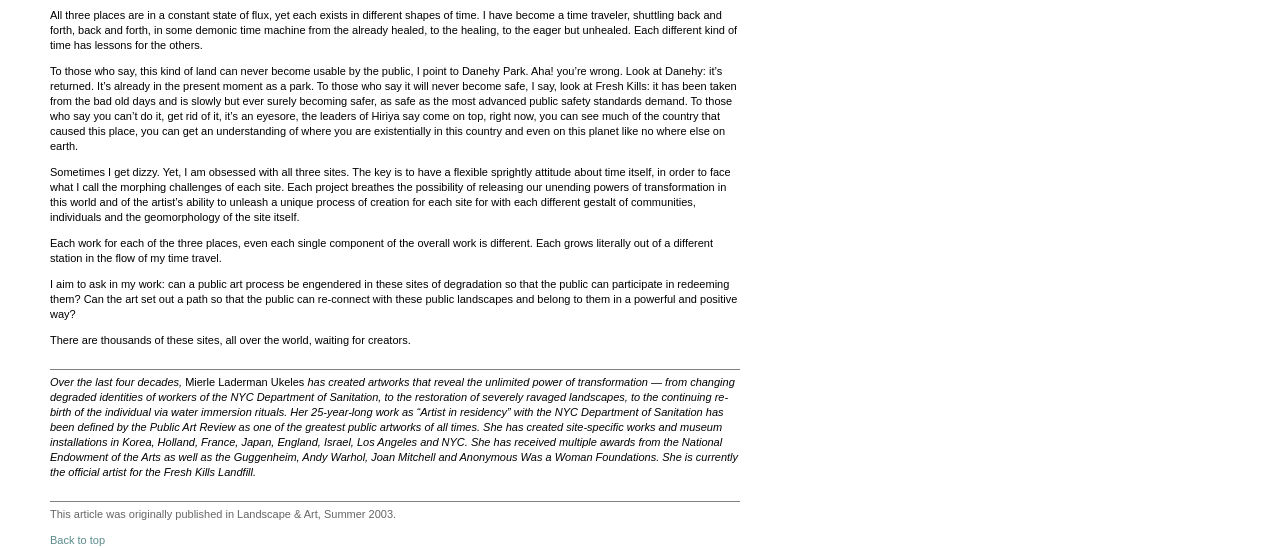Identify the bounding box of the HTML element described here: "short-answer". Provide the coordinates as four float numbers between 0 and 1: [left, top, right, bottom].

None